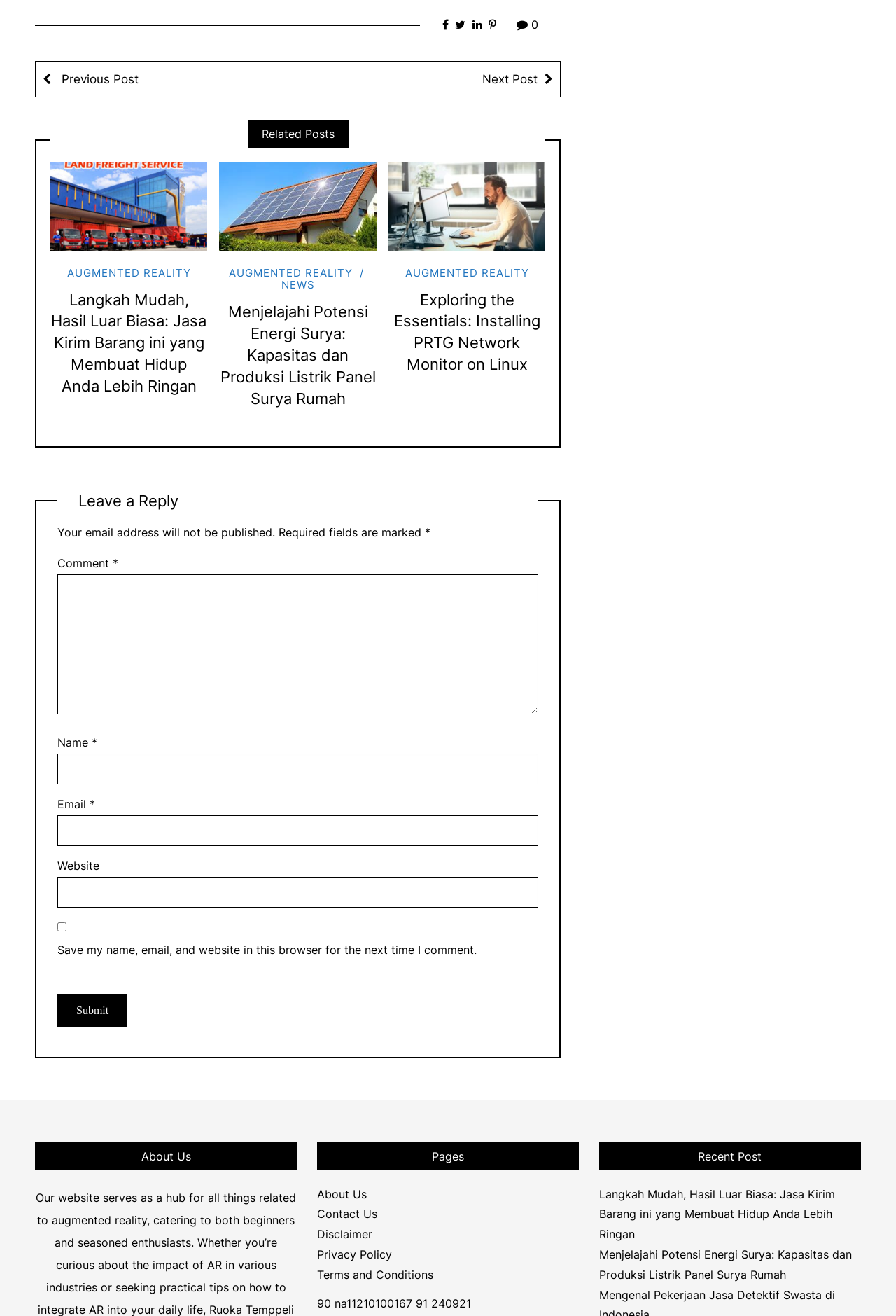What is the title of the section below the comment section?
Could you answer the question with a detailed and thorough explanation?

I found the title of the section by looking at the heading below the comment section, which says 'About Us'.